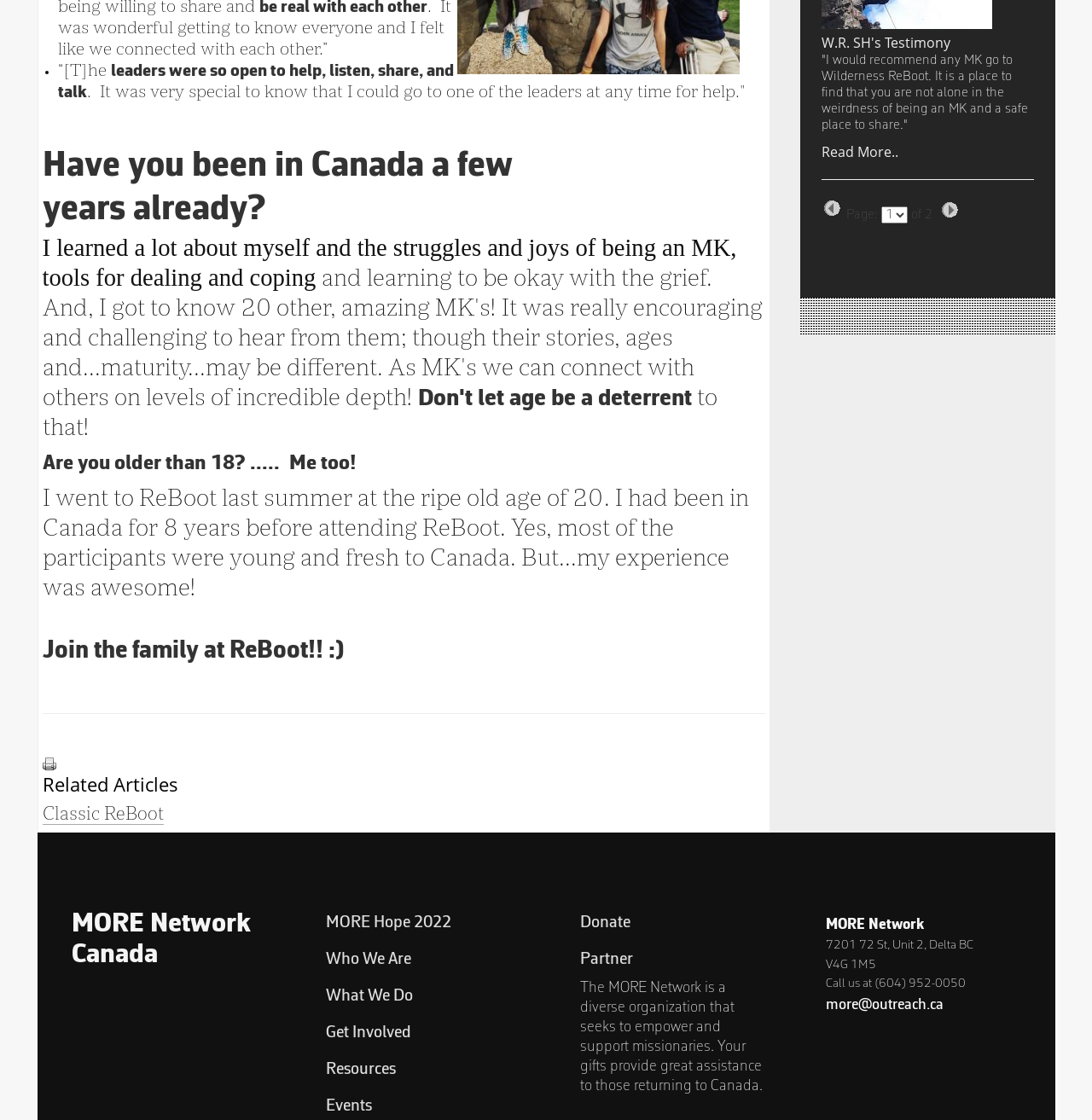Please identify the bounding box coordinates of the element's region that needs to be clicked to fulfill the following instruction: "Click on 'MORE Network Canada'". The bounding box coordinates should consist of four float numbers between 0 and 1, i.e., [left, top, right, bottom].

[0.065, 0.812, 0.236, 0.867]